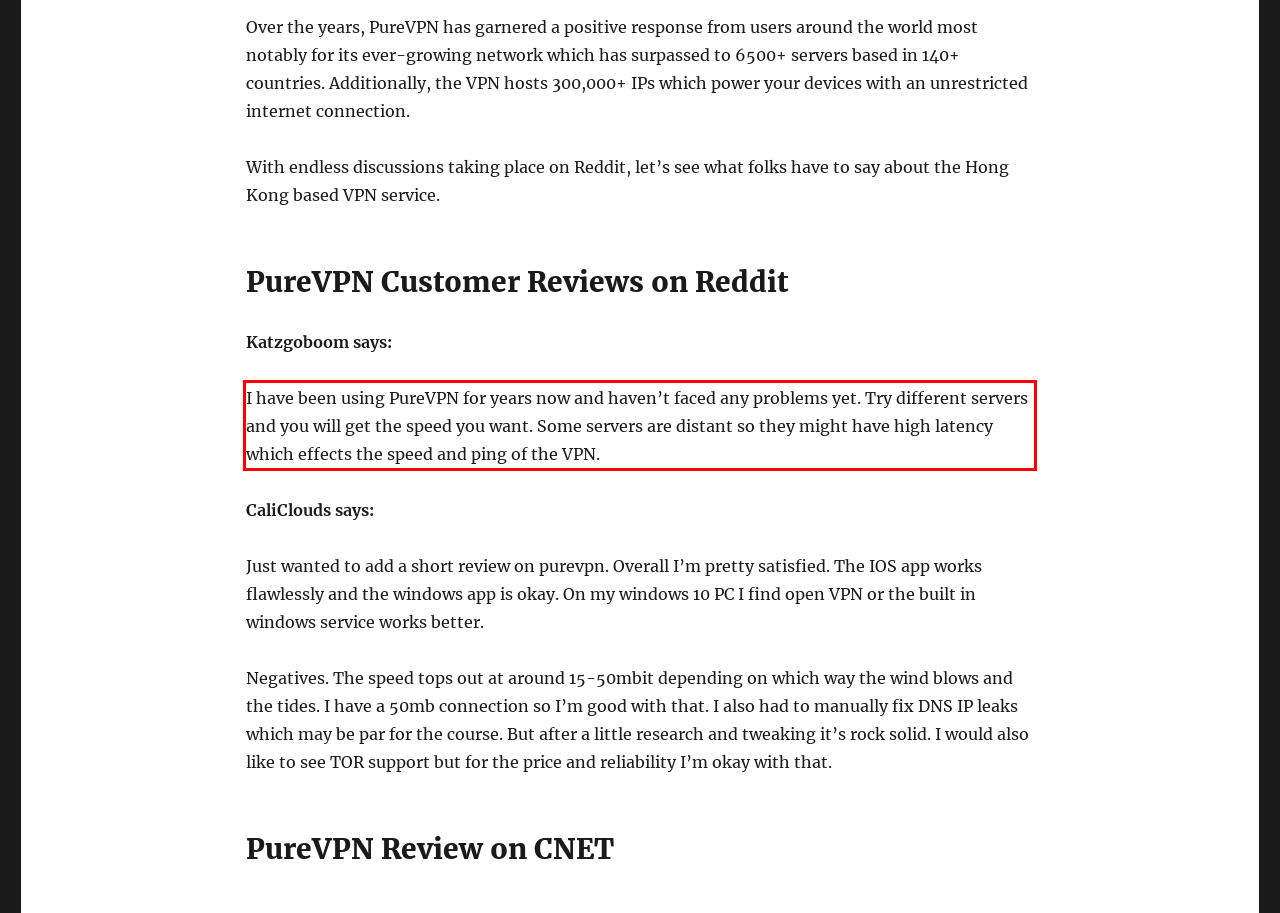Given the screenshot of the webpage, identify the red bounding box, and recognize the text content inside that red bounding box.

I have been using PureVPN for years now and haven’t faced any problems yet. Try different servers and you will get the speed you want. Some servers are distant so they might have high latency which effects the speed and ping of the VPN.